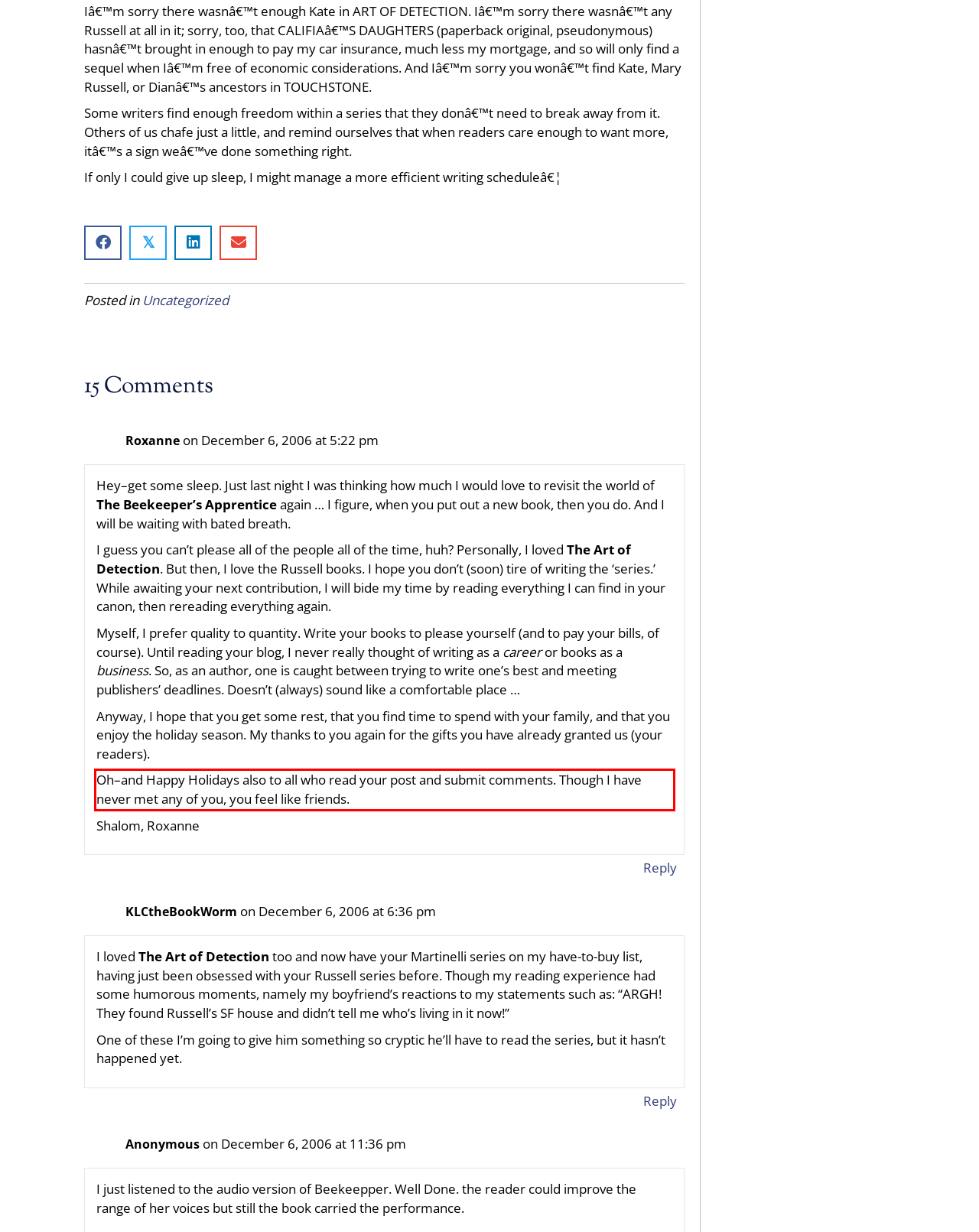You are provided with a screenshot of a webpage that includes a UI element enclosed in a red rectangle. Extract the text content inside this red rectangle.

Oh–and Happy Holidays also to all who read your post and submit comments. Though I have never met any of you, you feel like friends.